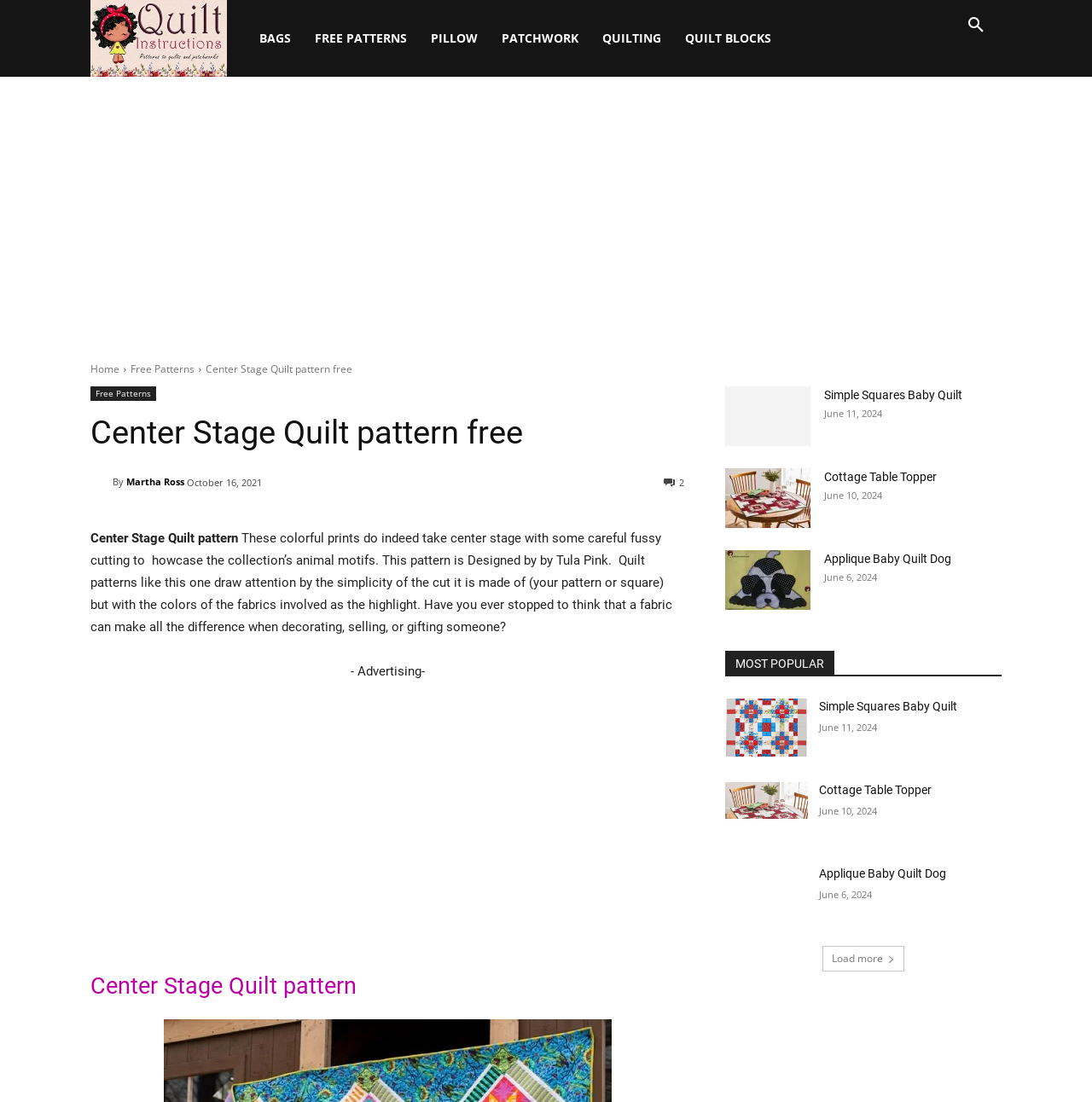Please locate the bounding box coordinates for the element that should be clicked to achieve the following instruction: "Select a category from the dropdown". Ensure the coordinates are given as four float numbers between 0 and 1, i.e., [left, top, right, bottom].

None